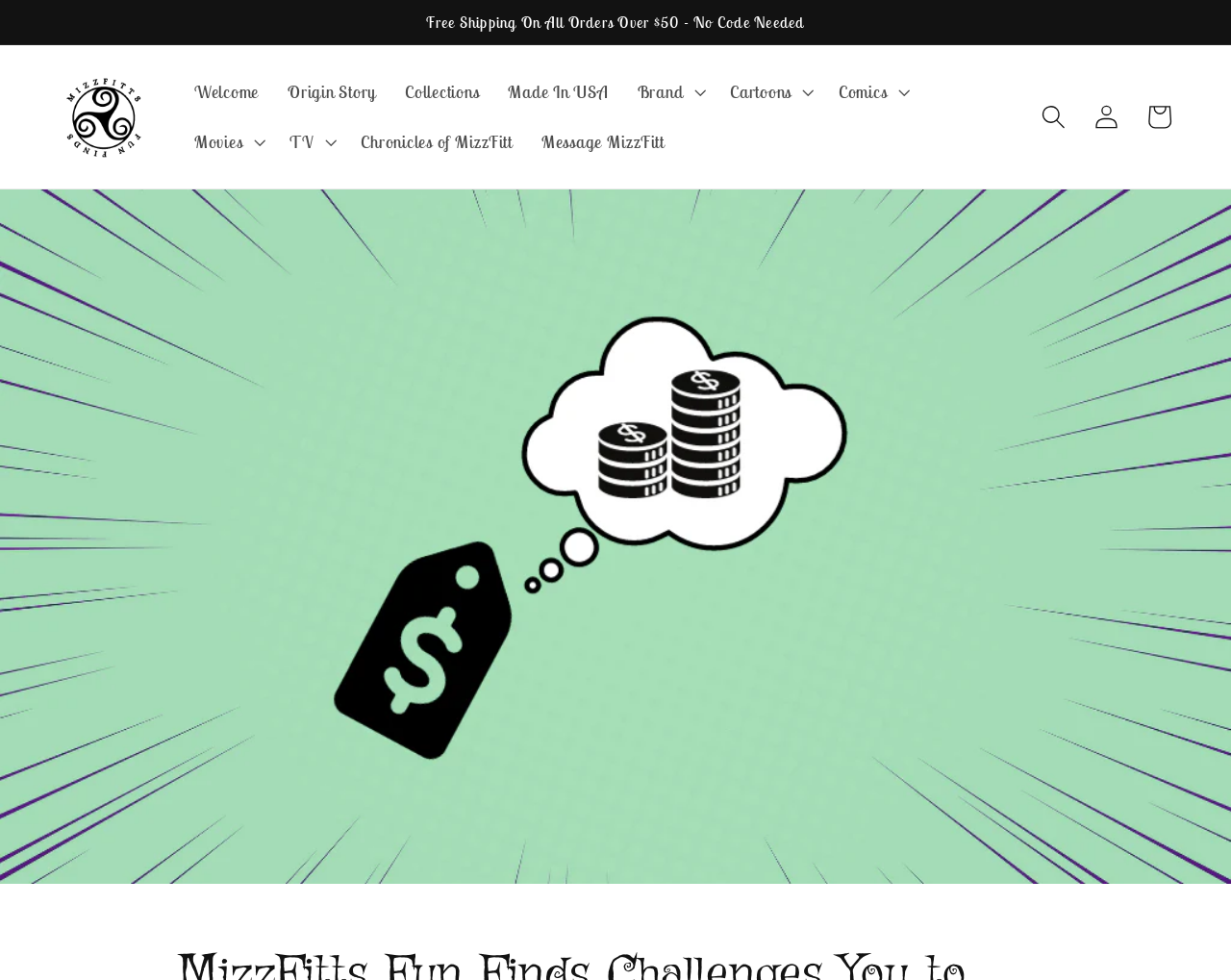Can you extract the primary headline text from the webpage?

MizzFitts Fun Finds Challenges You to Change the Way You Think